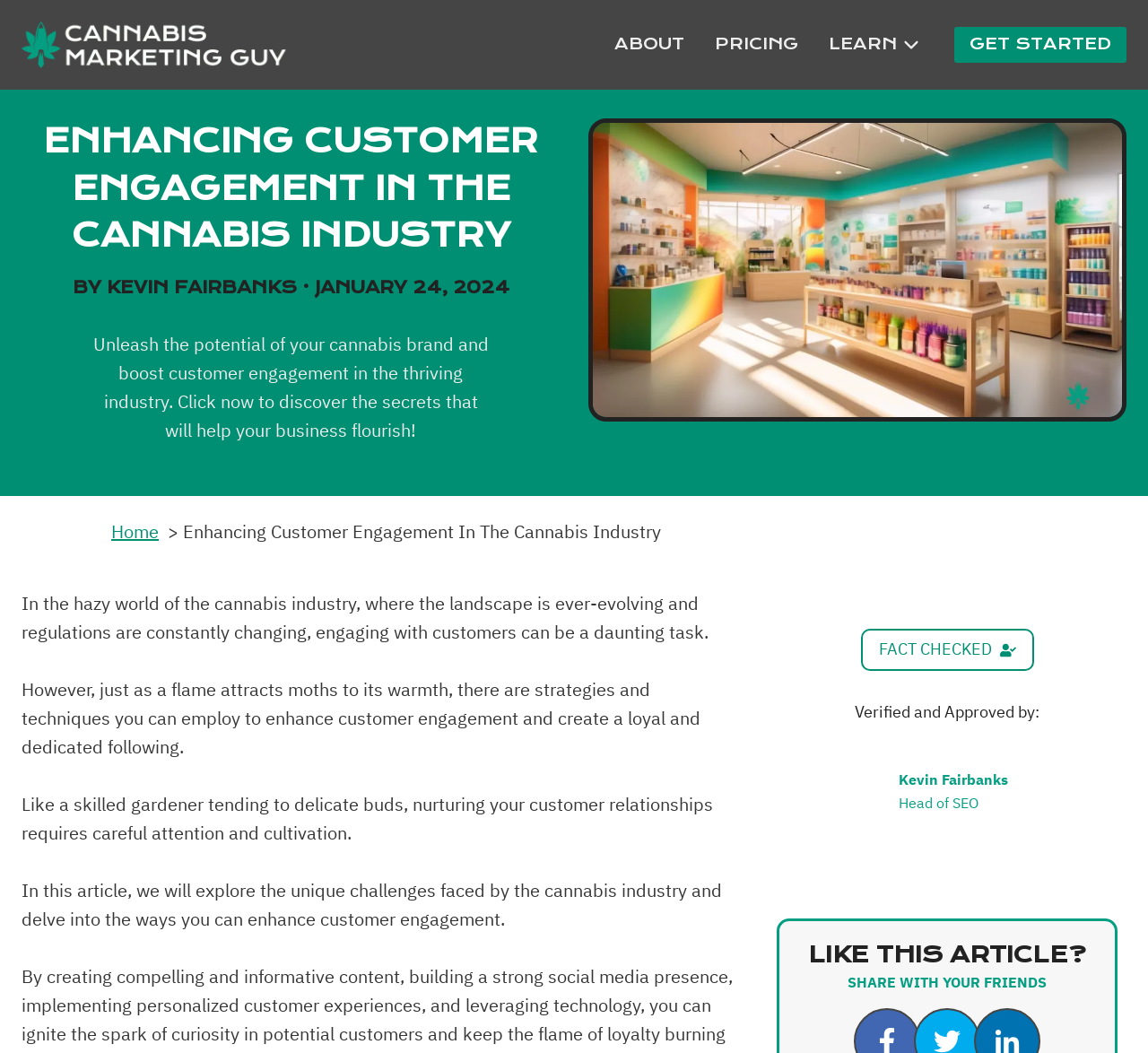Examine the image carefully and respond to the question with a detailed answer: 
What is the name of the author of the article?

I found the author's name by looking at the section below the article title, where it says 'BY KEVIN FAIRBANKS · JANUARY 24, 2024'.